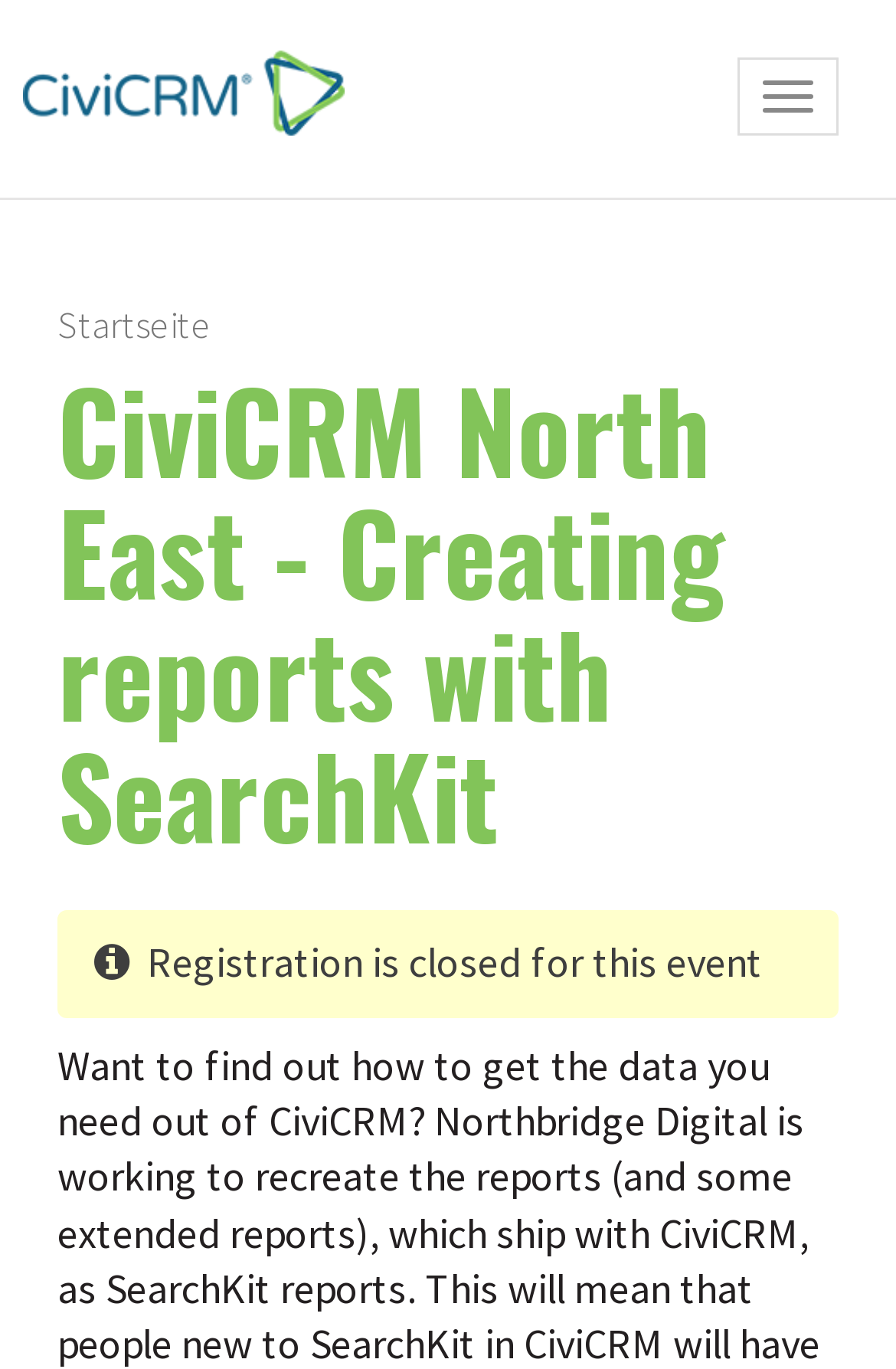Give a concise answer of one word or phrase to the question: 
What is the purpose of the button?

Navigation activation